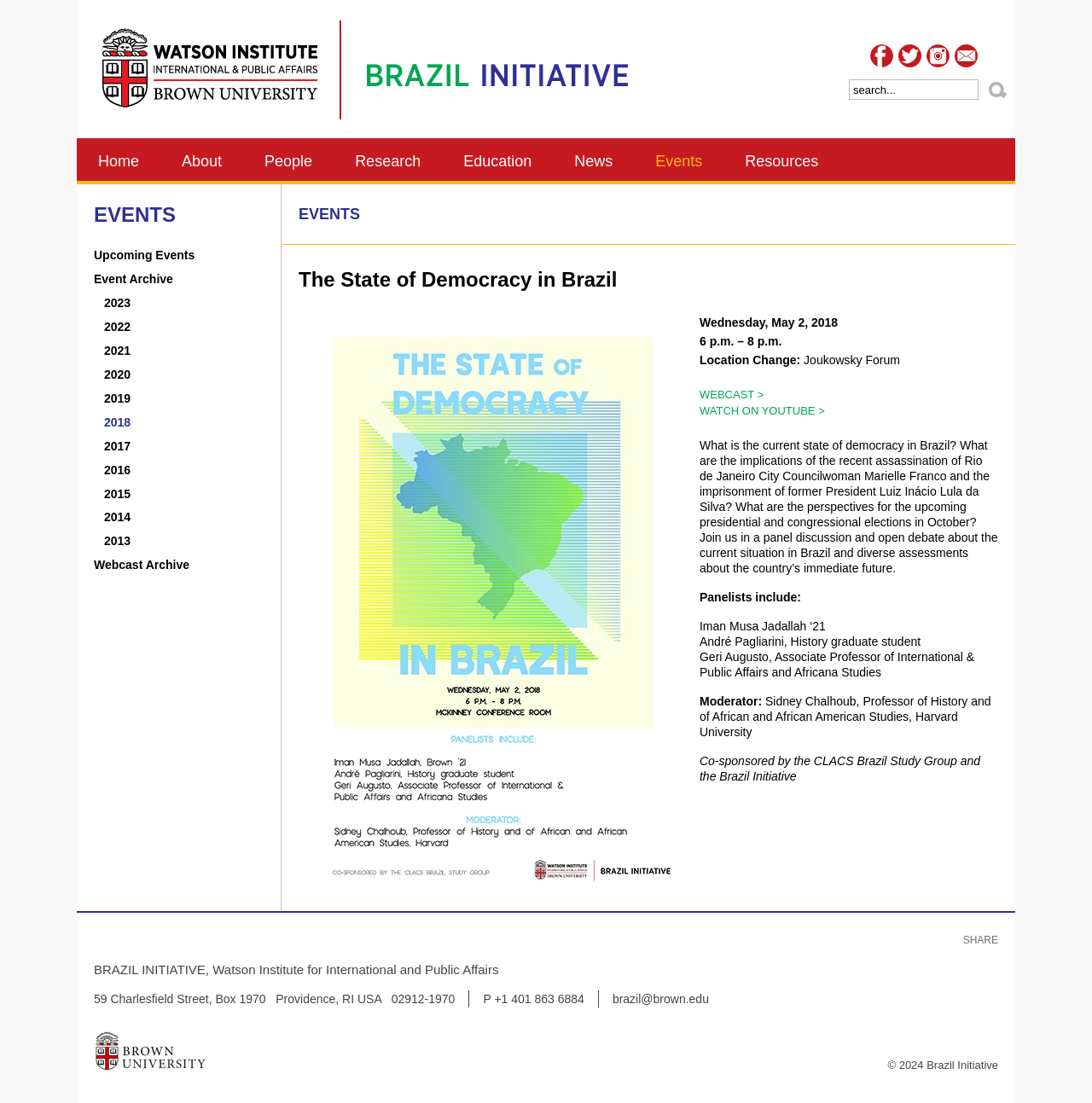Identify the bounding box coordinates for the UI element described as: "title="Brazil Initiative home"".

[0.312, 0.019, 0.589, 0.108]